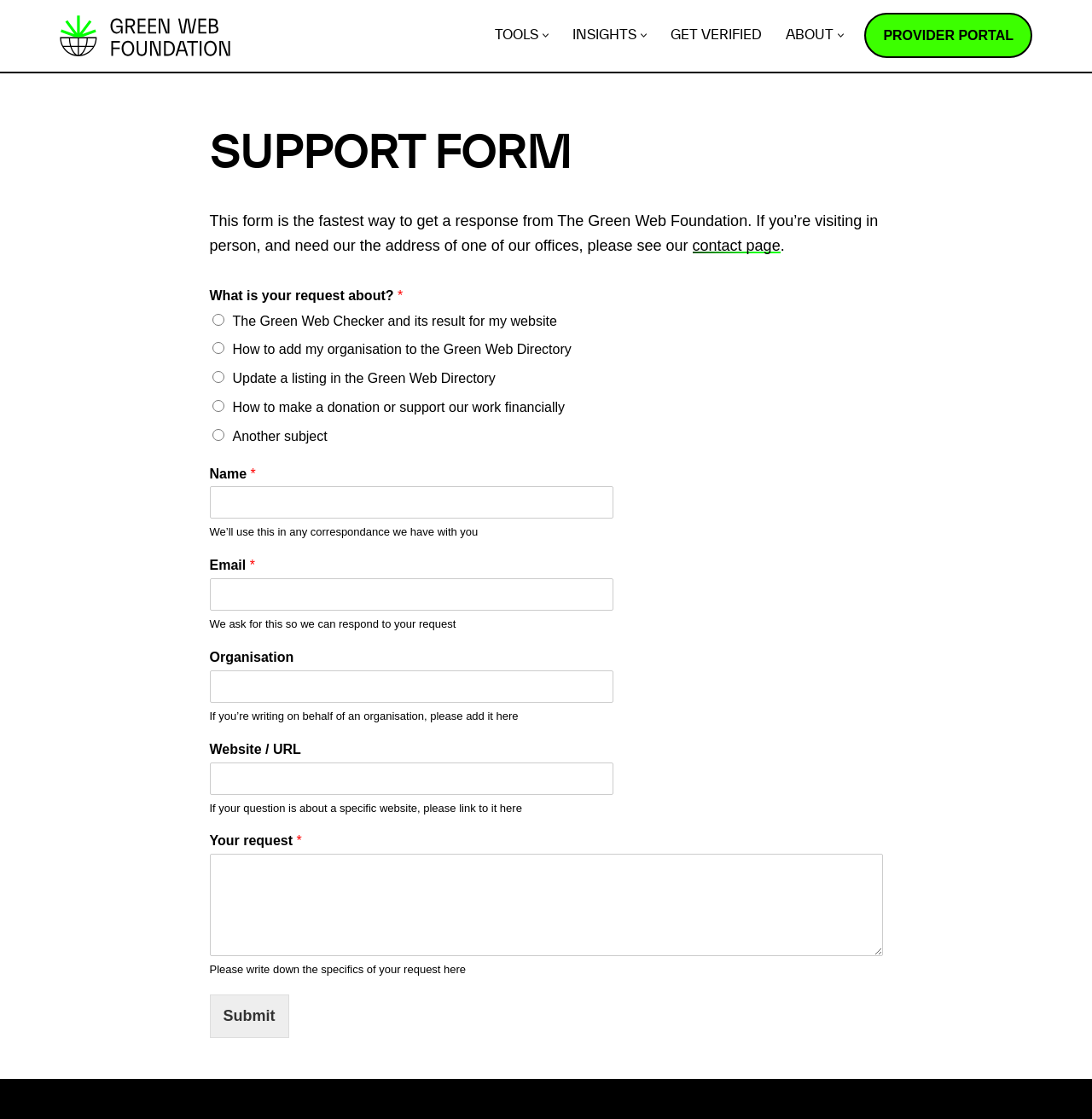Identify the bounding box for the described UI element: "parent_node: Email * name="wpforms[fields][1]"".

[0.192, 0.517, 0.562, 0.546]